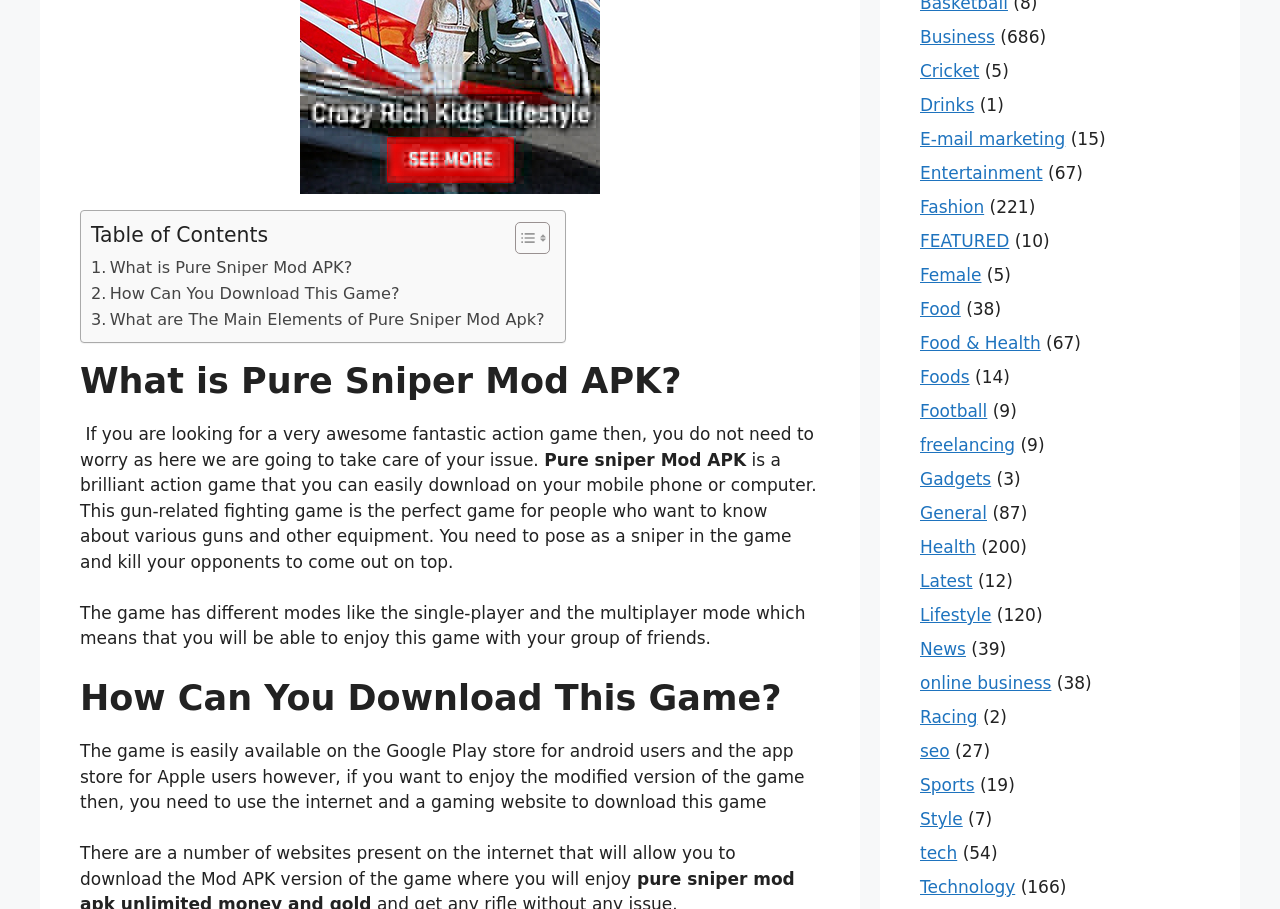Can you find the bounding box coordinates for the element to click on to achieve the instruction: "Click the HOME link"?

None